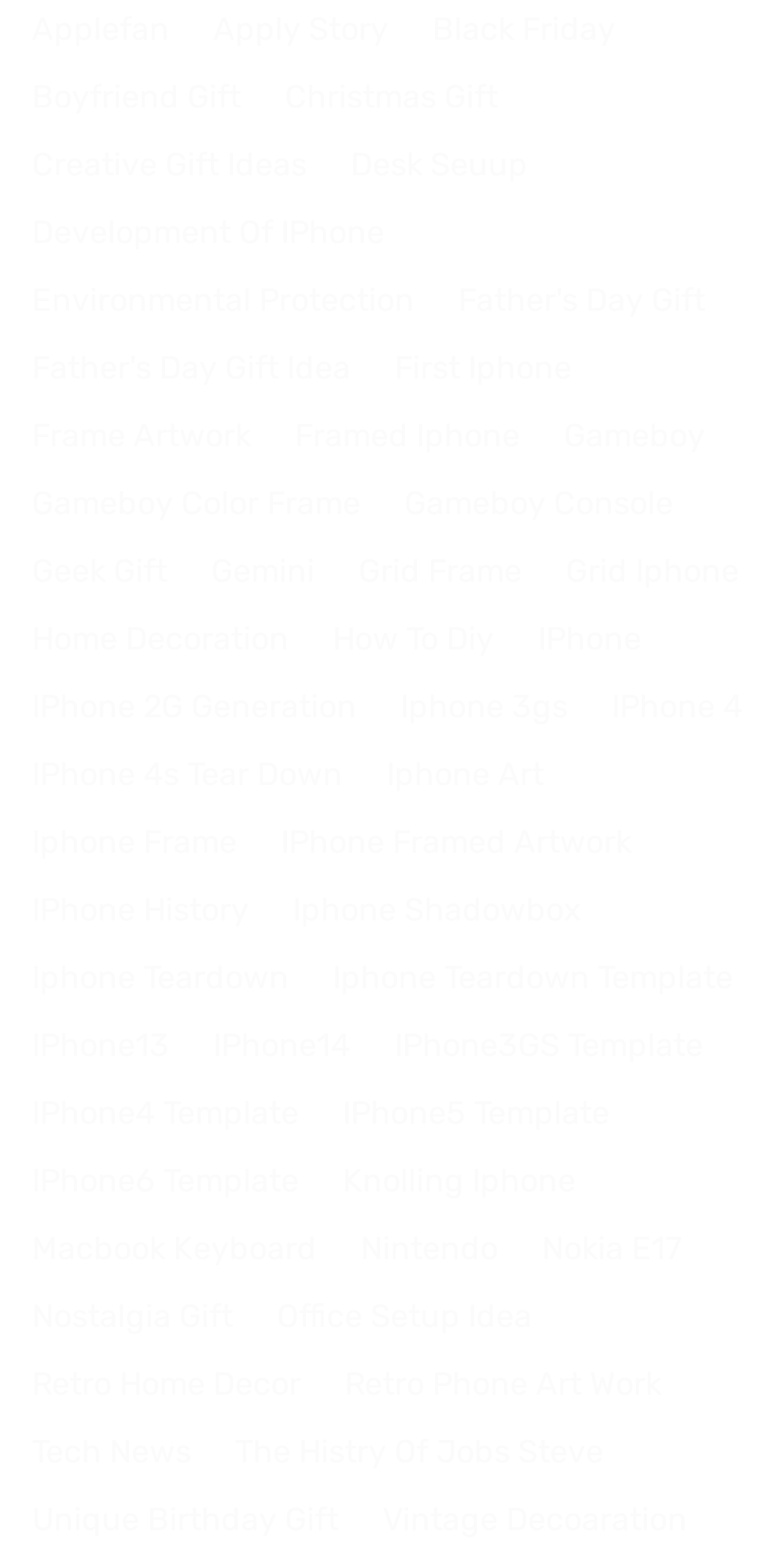Using a single word or phrase, answer the following question: 
How many links are related to iPhone on the webpage?

14